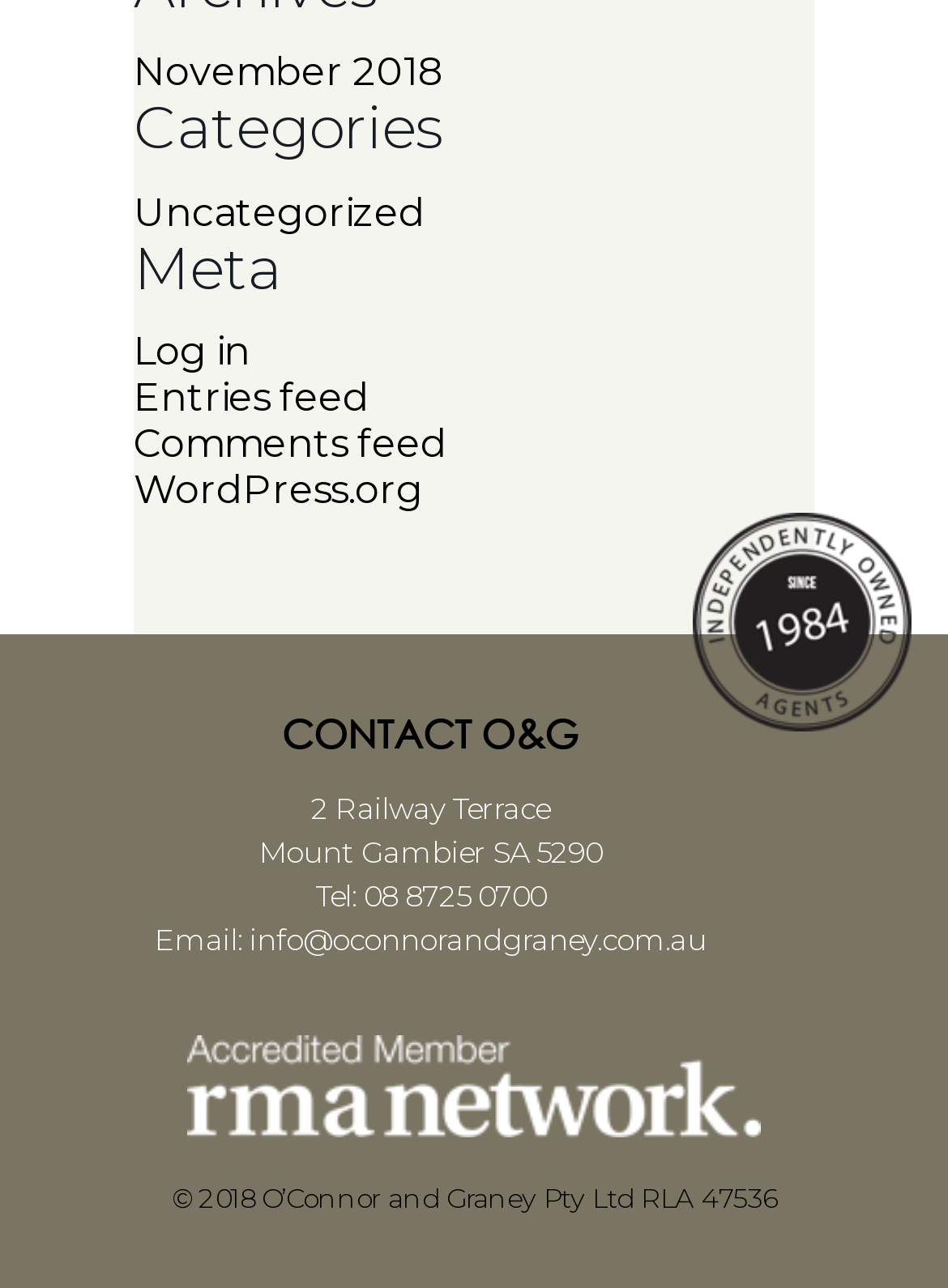Identify the bounding box coordinates for the UI element described as: "Comments feed".

[0.141, 0.327, 0.472, 0.363]